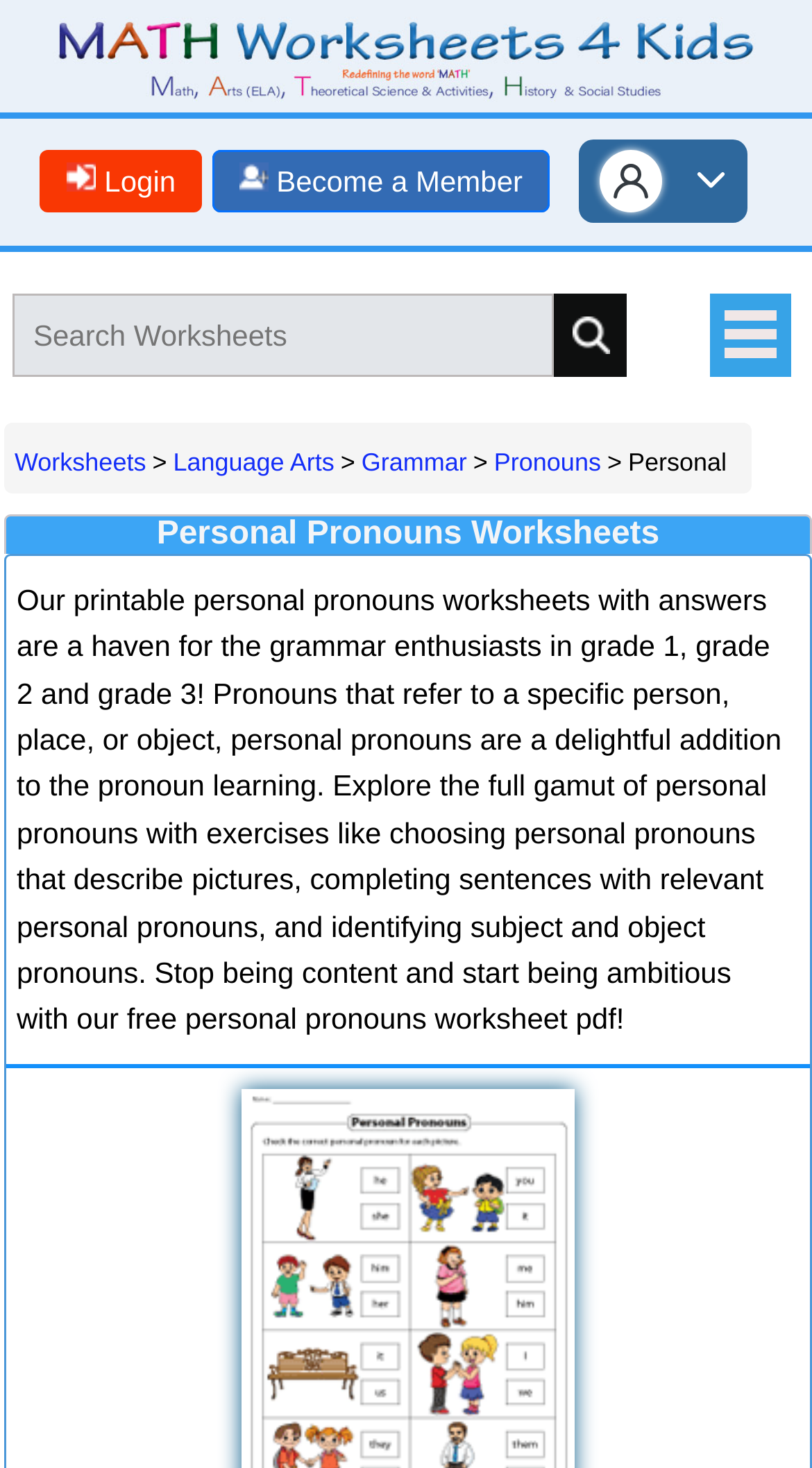Locate the bounding box coordinates of the element I should click to achieve the following instruction: "go to grammar page".

[0.445, 0.305, 0.575, 0.324]